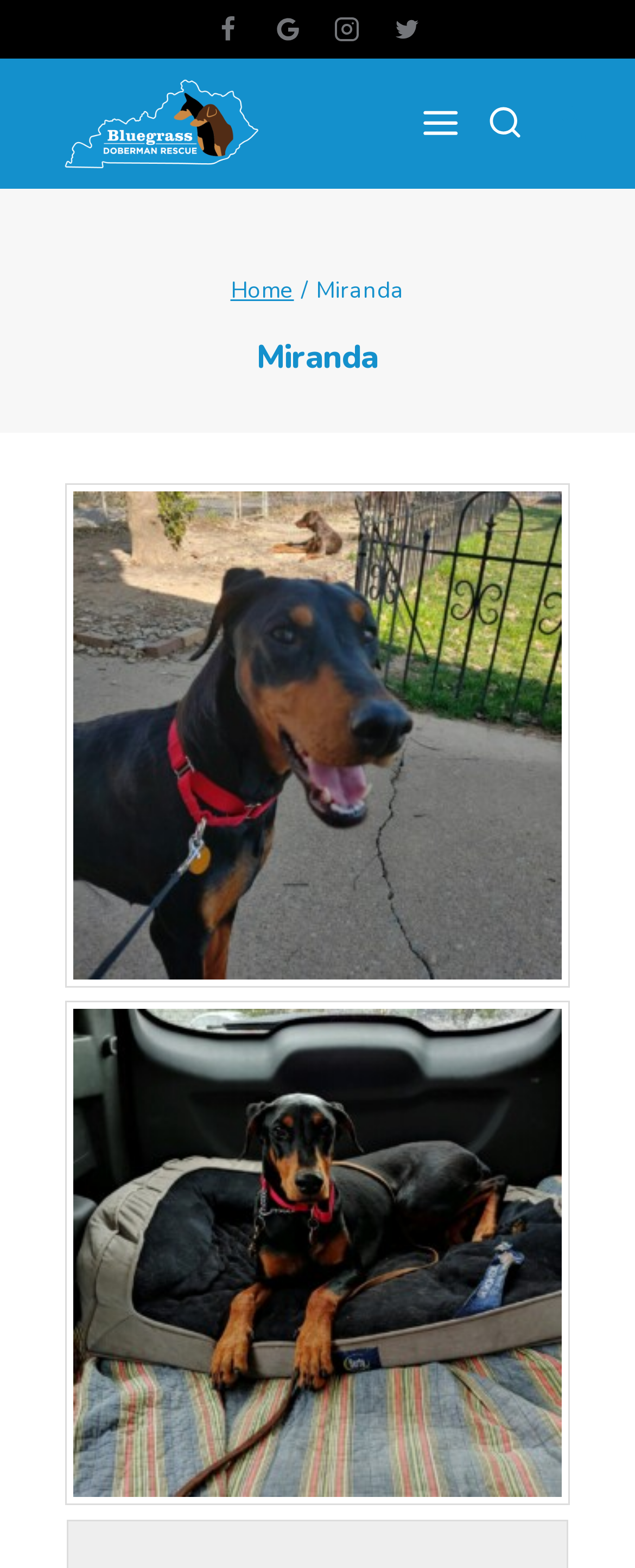Locate the bounding box coordinates of the clickable part needed for the task: "Open the menu".

[0.655, 0.06, 0.733, 0.098]